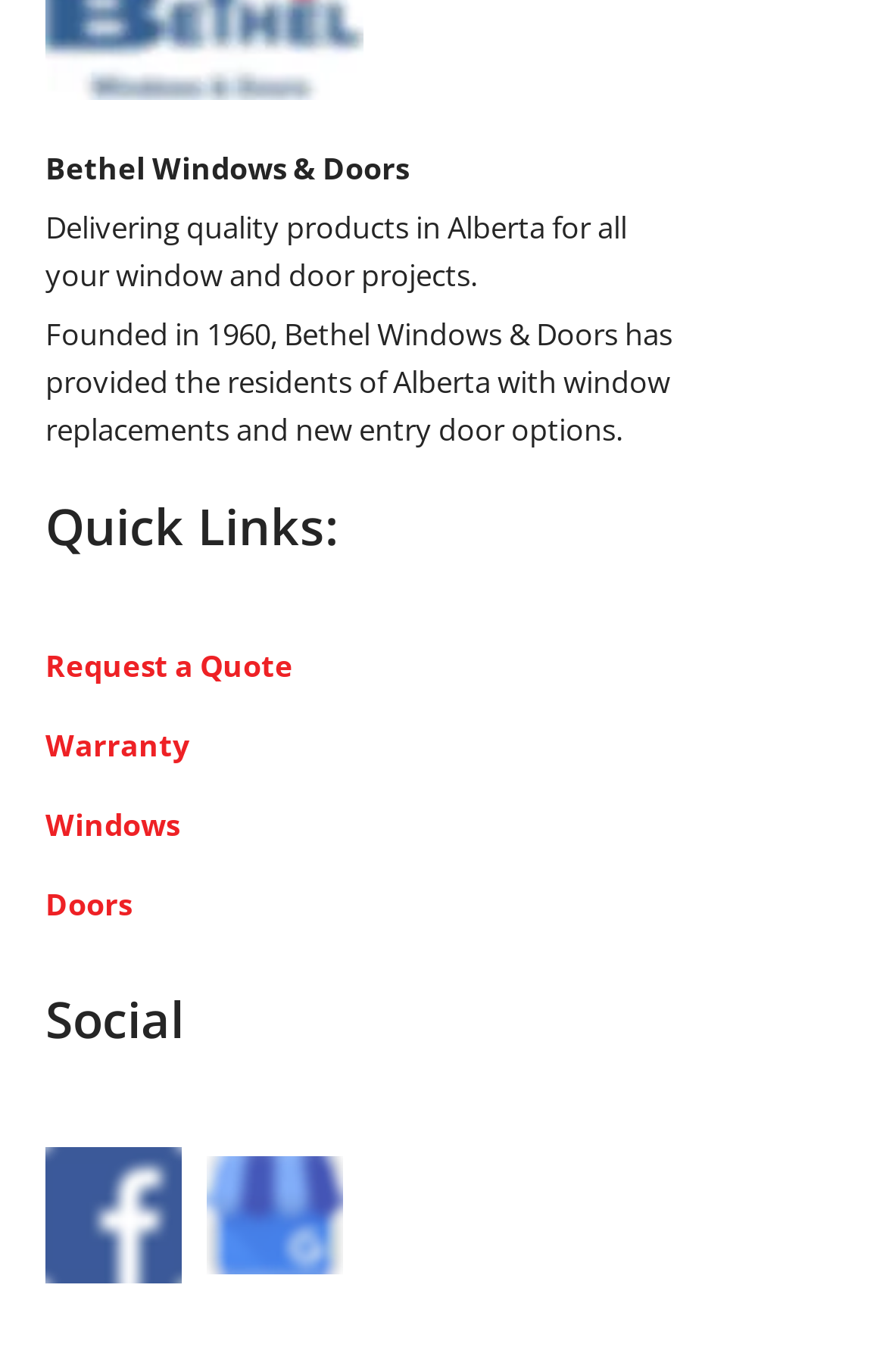In what year was the company founded?
Please look at the screenshot and answer using one word or phrase.

1960